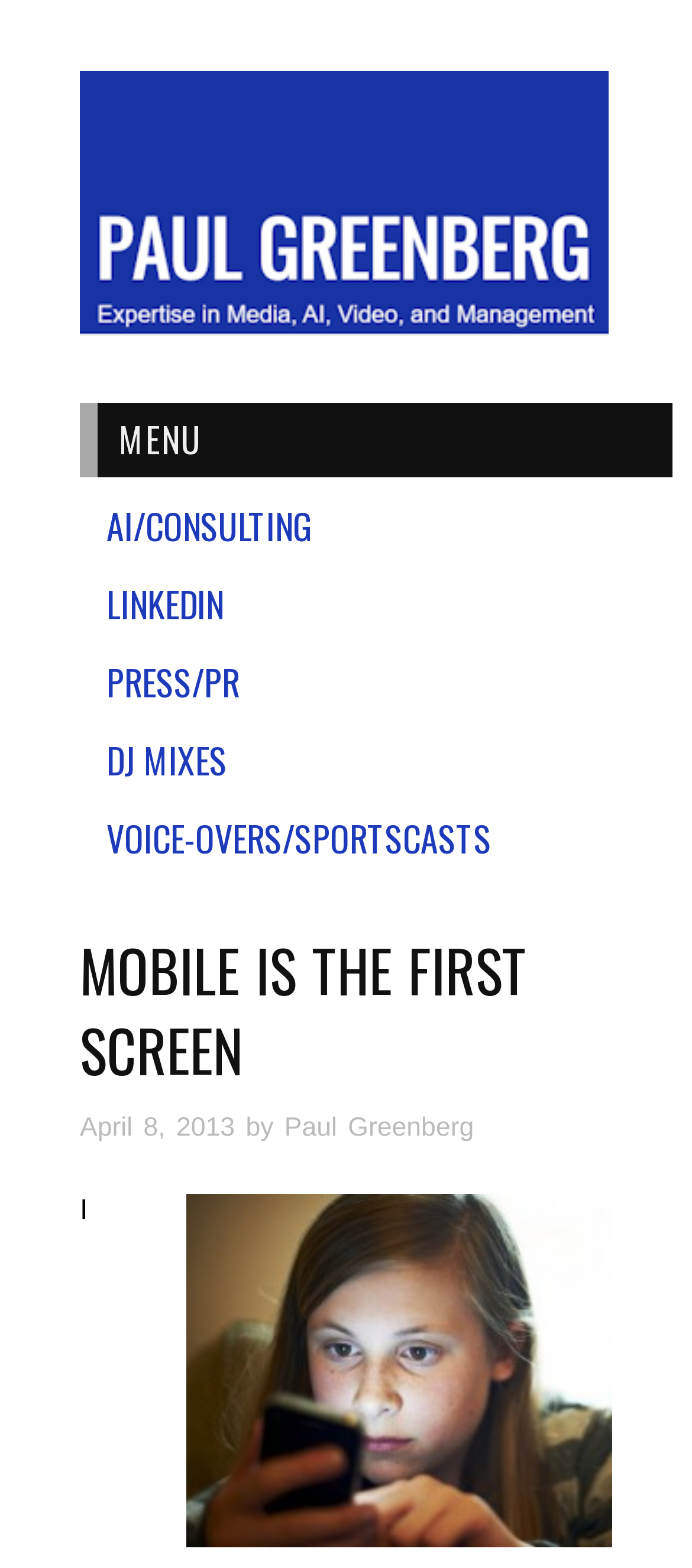Based on the image, please elaborate on the answer to the following question:
What is the author's name?

The author's name is mentioned in the link 'Paul Greenberg' and also in the text 'by Paul Greenberg' which is located below the time stamp.